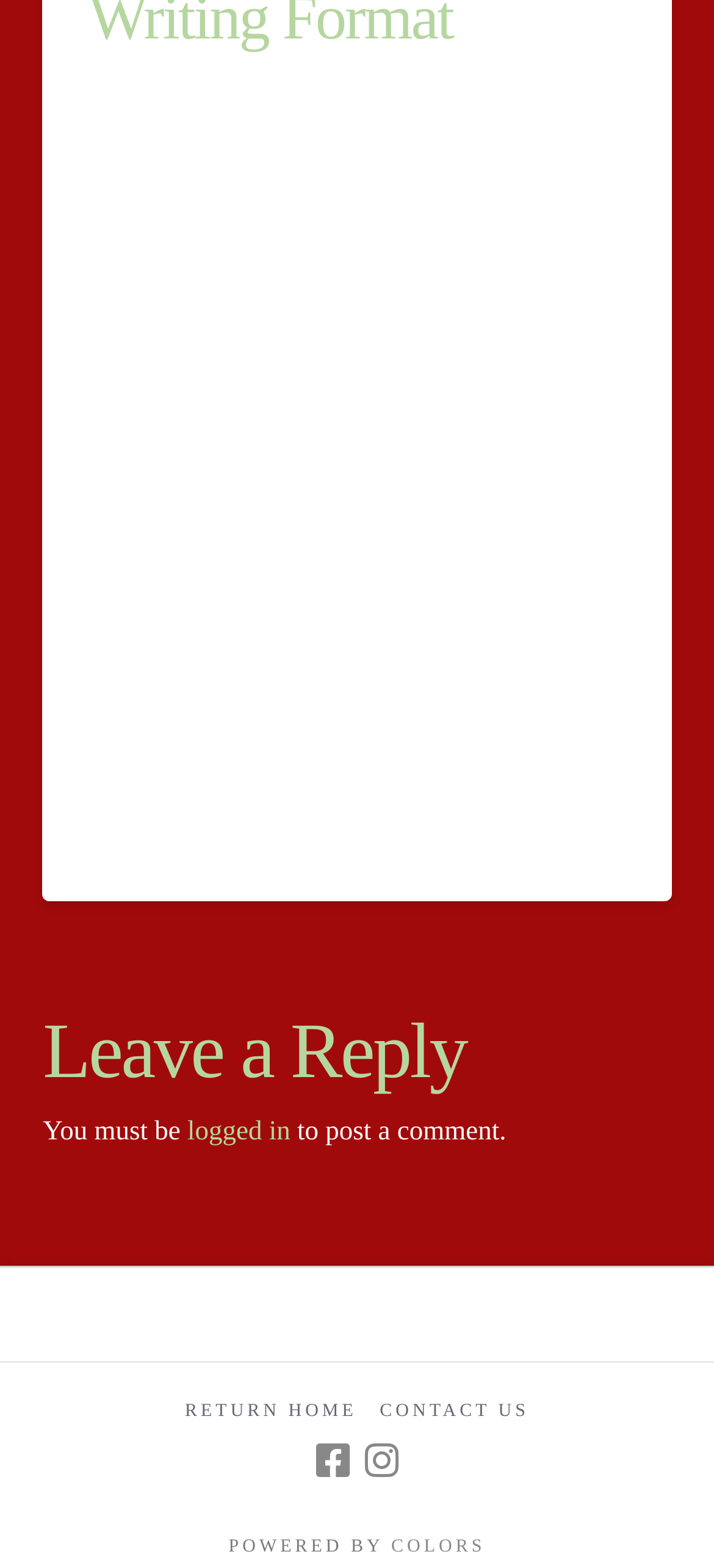Provide the bounding box coordinates of the UI element this sentence describes: "Quoting & Illustrations".

None